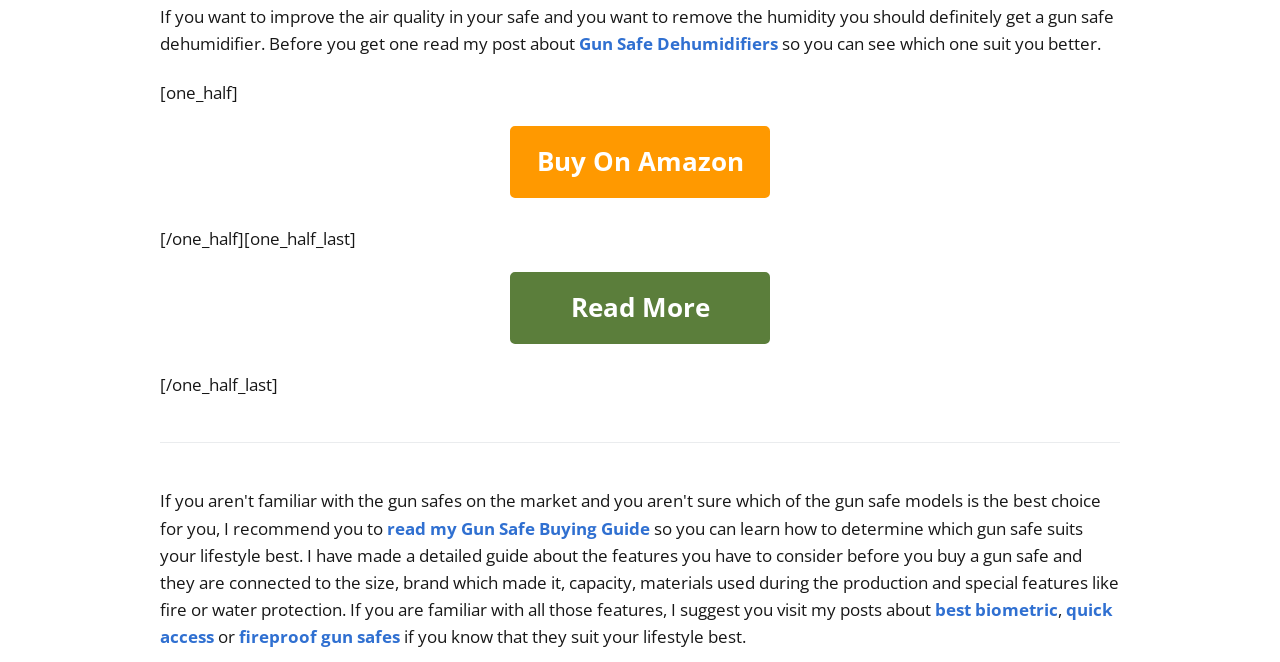Determine the bounding box for the UI element as described: "quick access". The coordinates should be represented as four float numbers between 0 and 1, formatted as [left, top, right, bottom].

[0.125, 0.904, 0.87, 0.979]